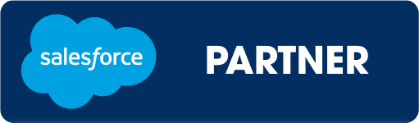What is the purpose of such partnerships?
Look at the image and answer with only one word or phrase.

Optimize Salesforce implementations